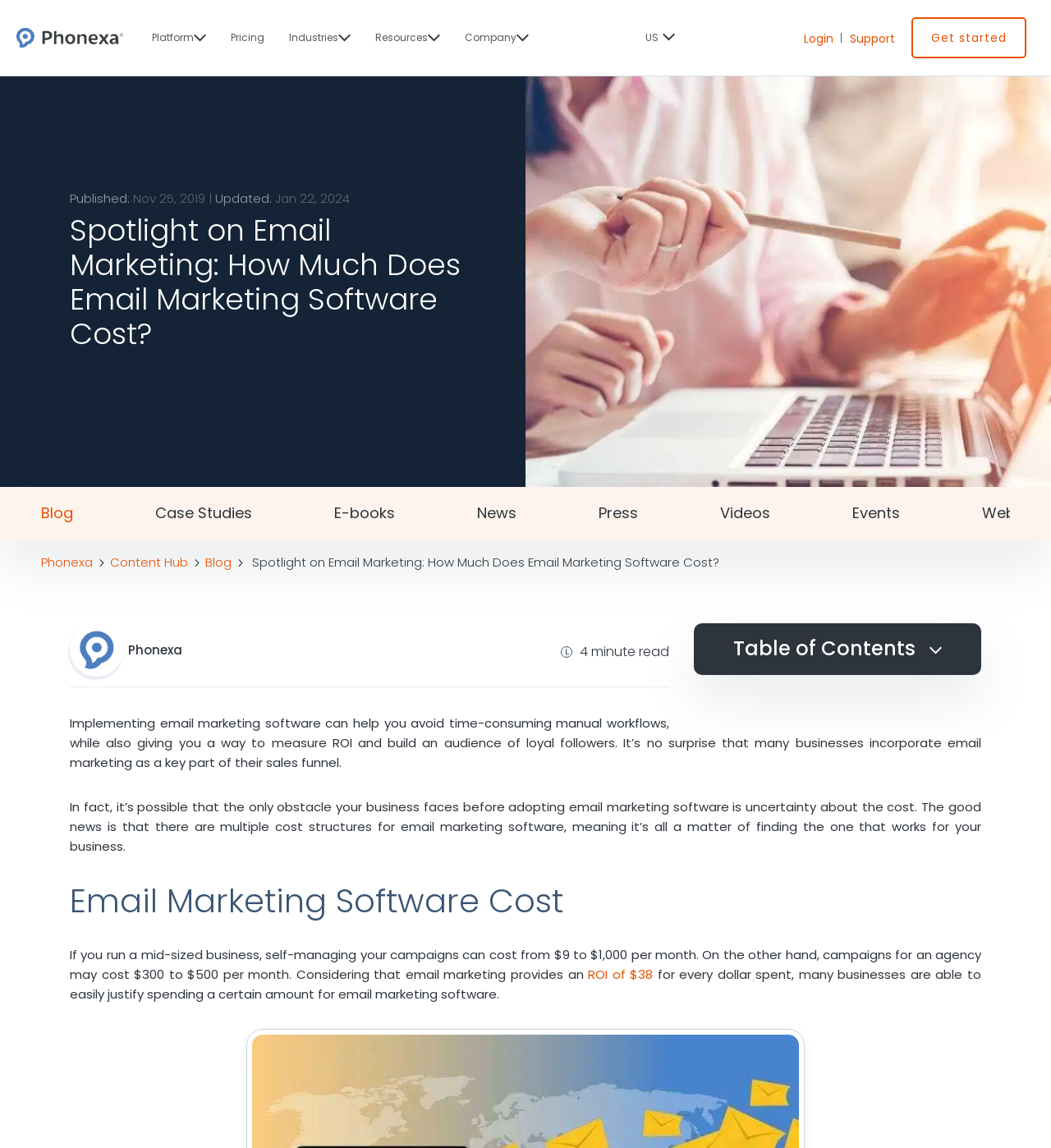Identify the bounding box coordinates for the element you need to click to achieve the following task: "Read the 'Email Marketing Software Cost' article". The coordinates must be four float values ranging from 0 to 1, formatted as [left, top, right, bottom].

[0.715, 0.602, 0.902, 0.618]